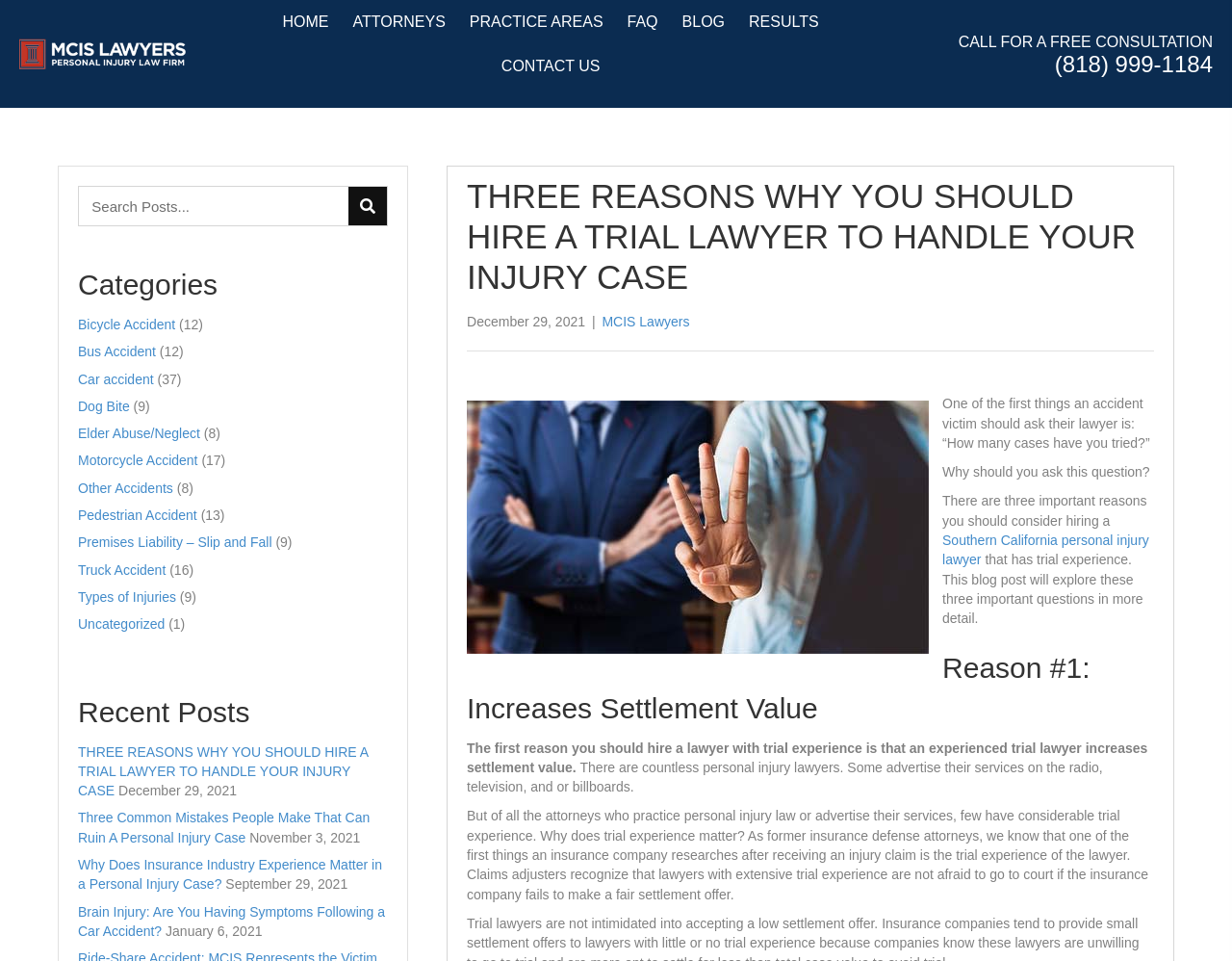Specify the bounding box coordinates of the area that needs to be clicked to achieve the following instruction: "Click on the 'HOME' link".

[0.222, 0.005, 0.275, 0.041]